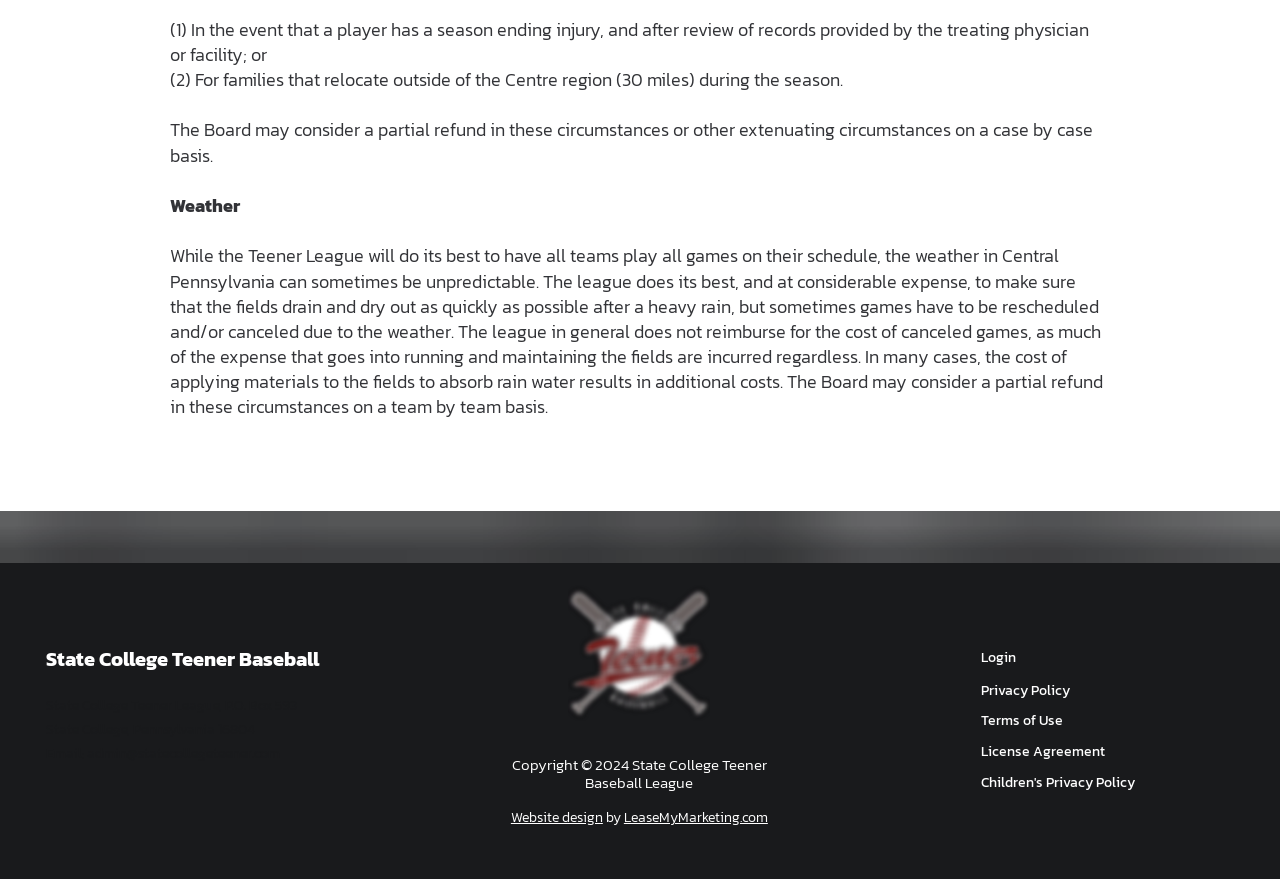What is the year of the copyright?
Provide a short answer using one word or a brief phrase based on the image.

2024